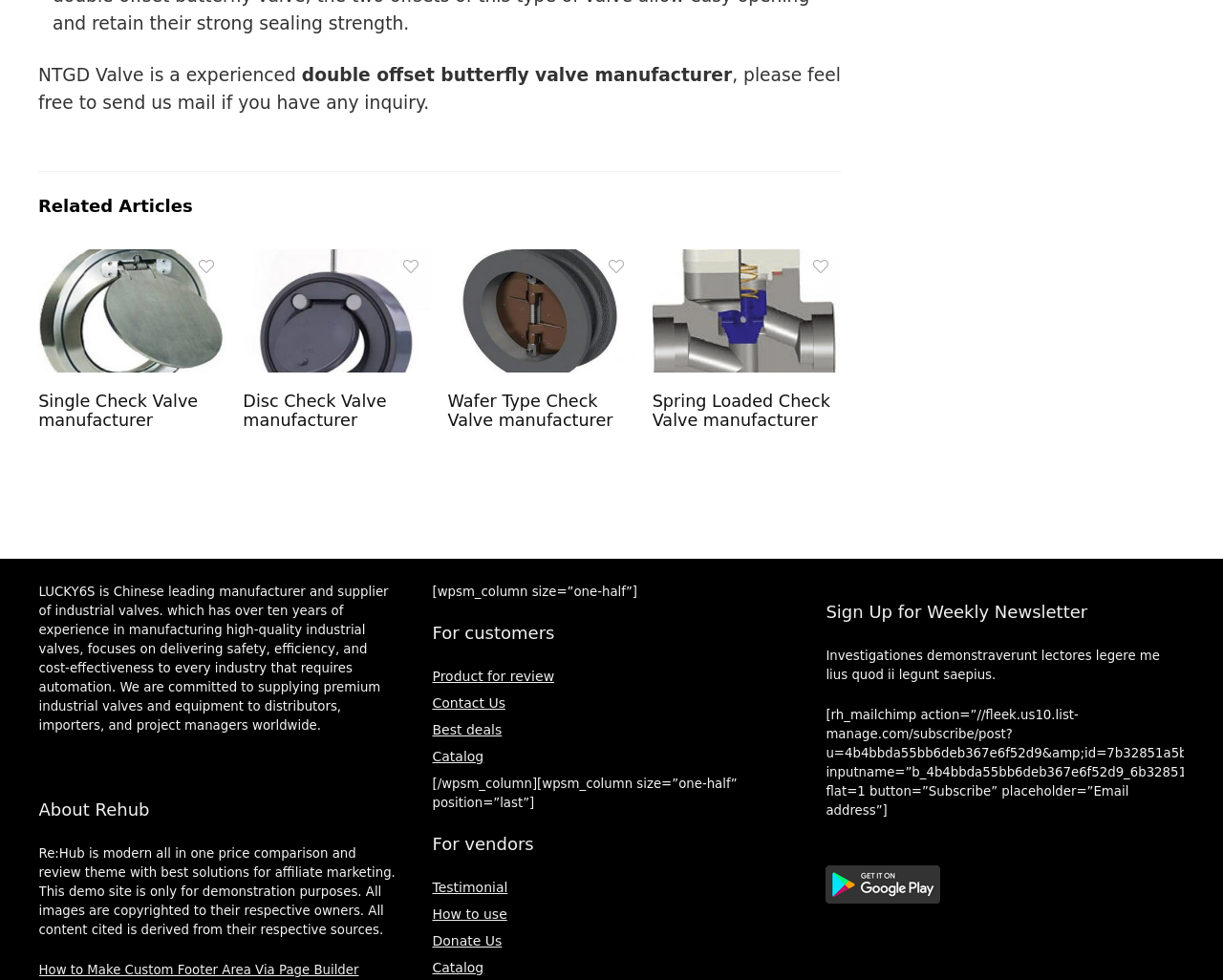Carefully examine the image and provide an in-depth answer to the question: What is LUCKY6S?

According to the static text element in the middle of the webpage, LUCKY6S is a Chinese leading manufacturer and supplier of industrial valves. This information is provided in a paragraph that describes the company's experience and focus.